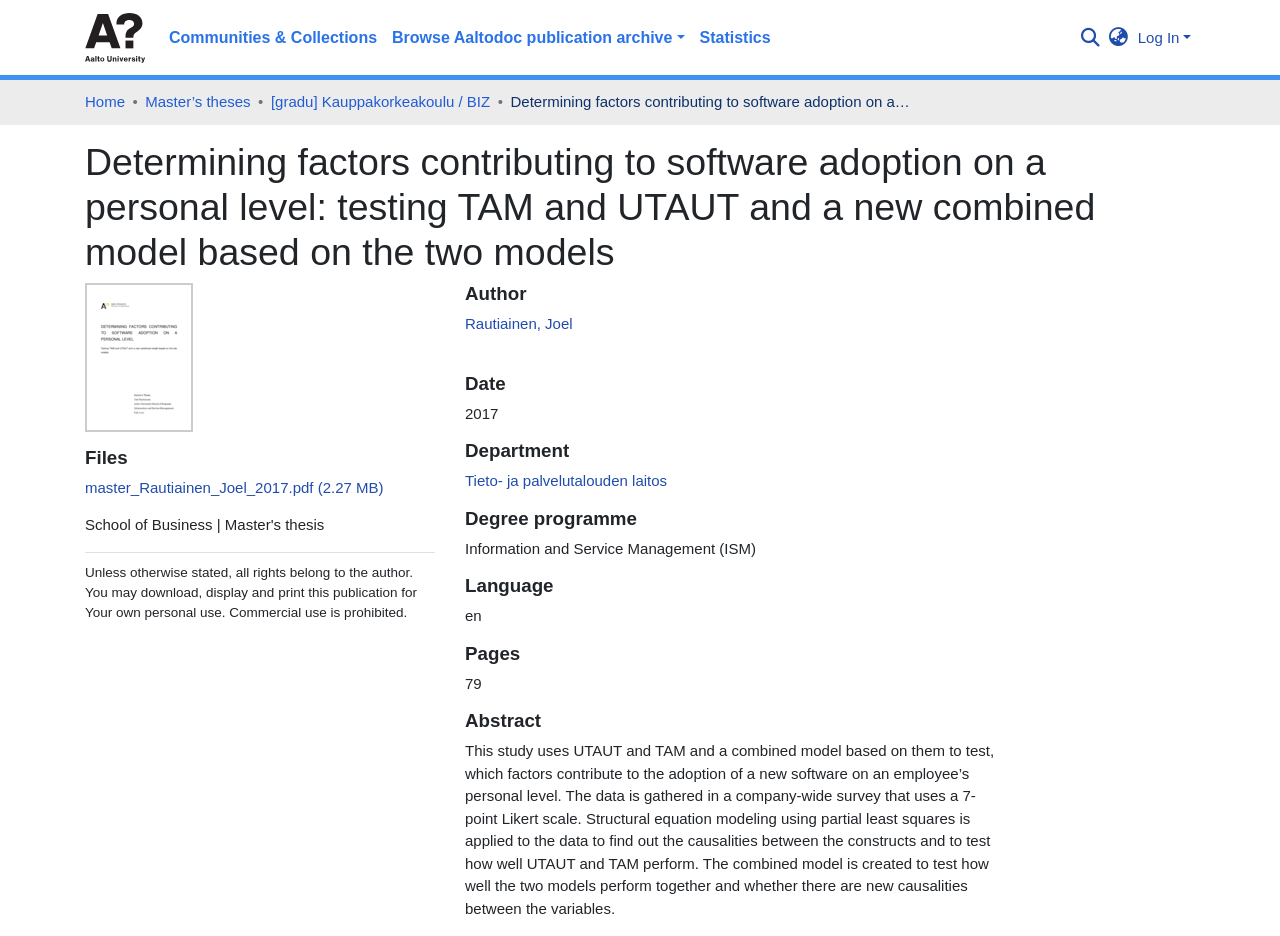Please determine the bounding box coordinates for the element with the description: "parent_node: Communities & Collections".

[0.066, 0.009, 0.114, 0.072]